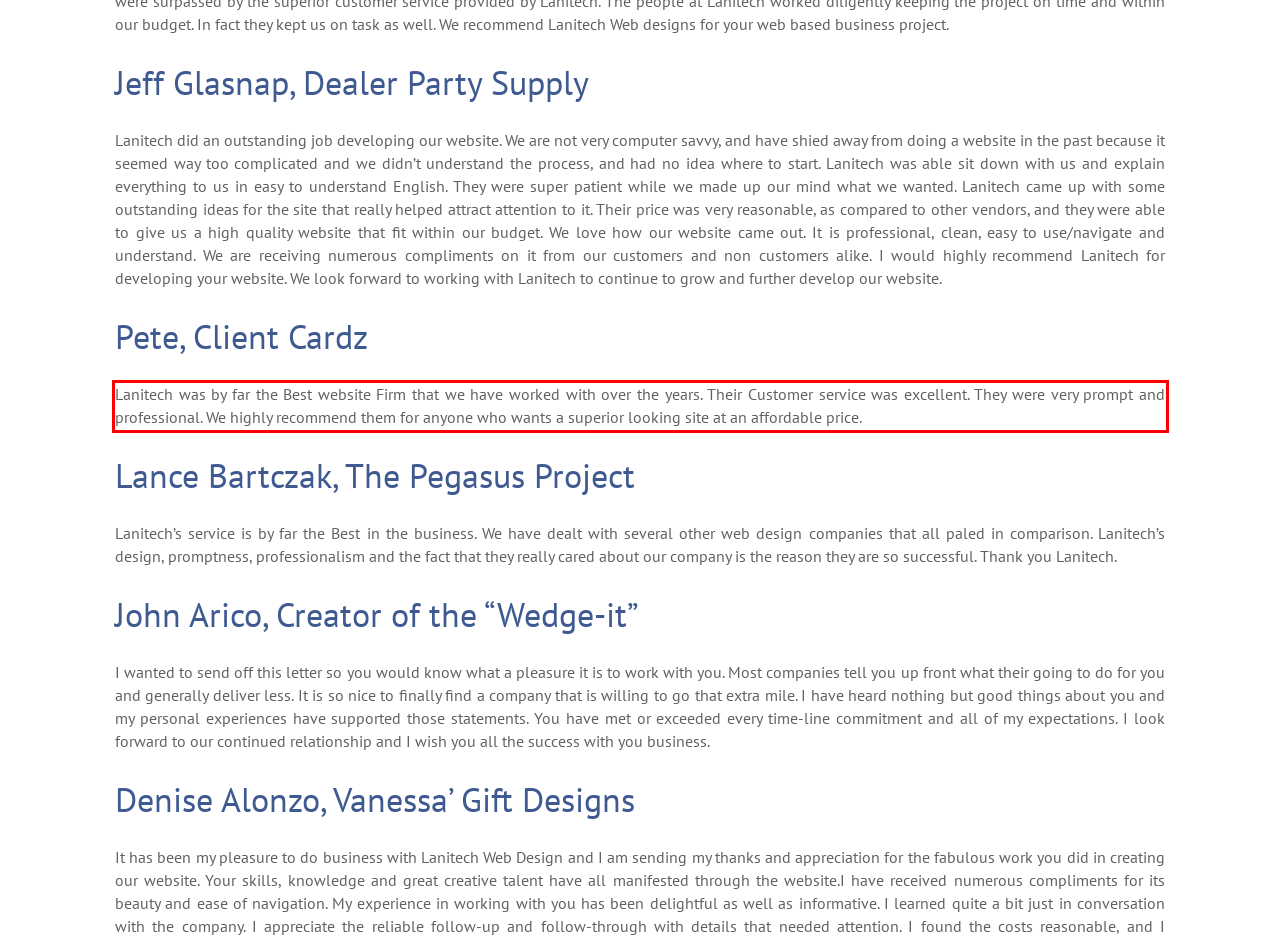With the provided screenshot of a webpage, locate the red bounding box and perform OCR to extract the text content inside it.

Lanitech was by far the Best website Firm that we have worked with over the years. Their Customer service was excellent. They were very prompt and professional. We highly recommend them for anyone who wants a superior looking site at an affordable price.